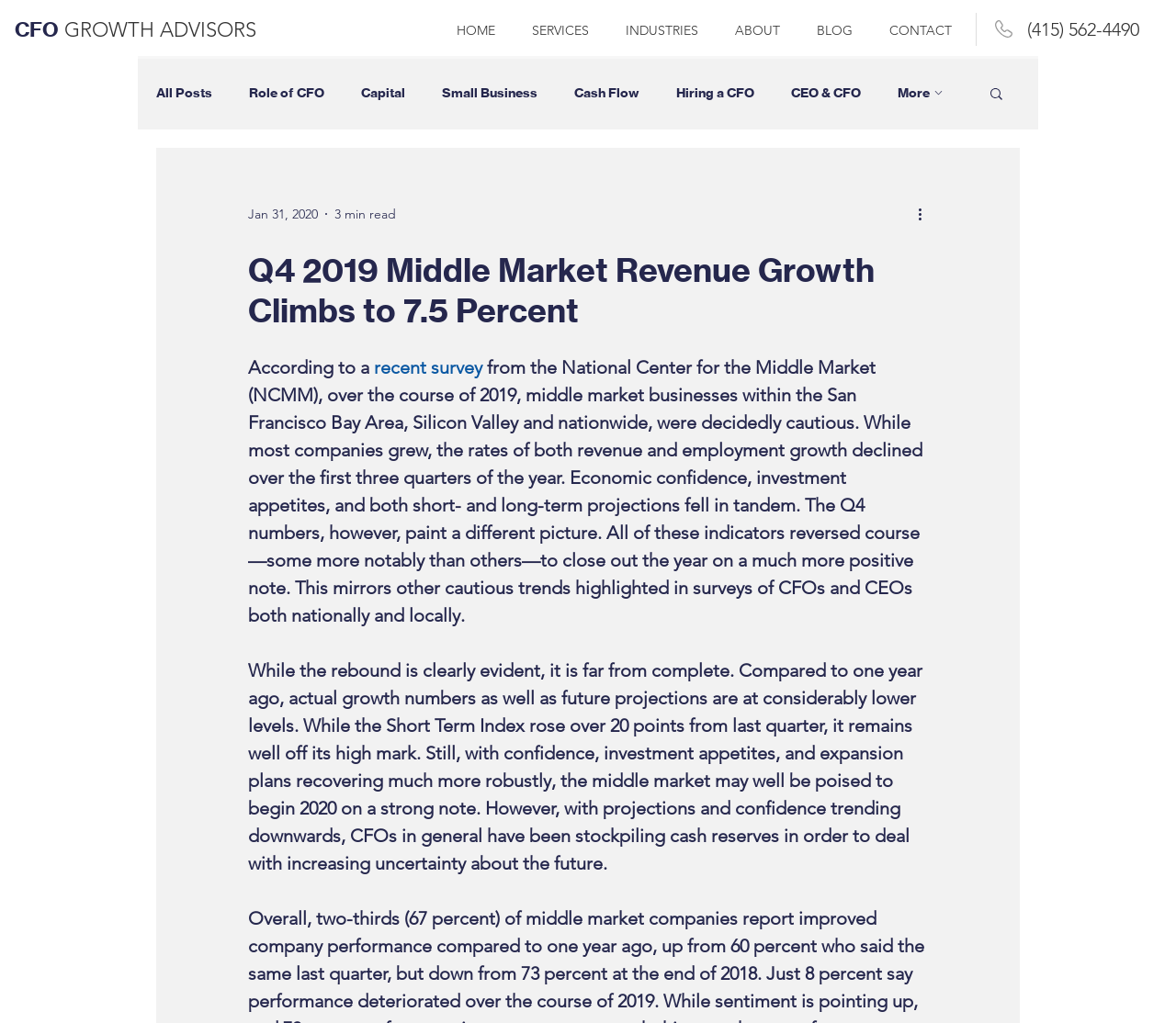Specify the bounding box coordinates of the area to click in order to follow the given instruction: "Search for something."

[0.84, 0.083, 0.855, 0.102]